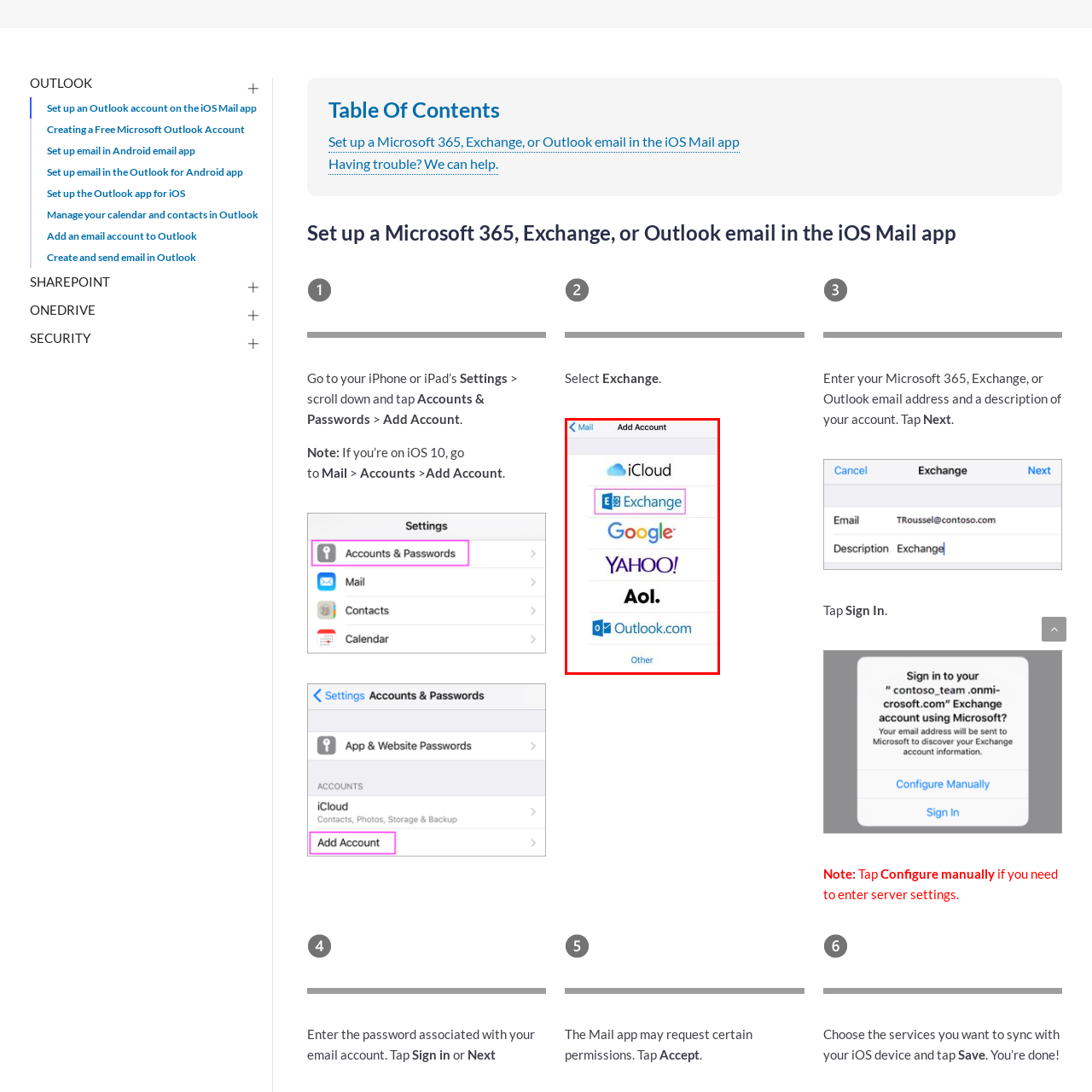How many email service options are listed?
Take a close look at the image highlighted by the red bounding box and answer the question thoroughly based on the details you see.

I counted the number of email service options listed in the 'Add Account' section of the iOS Mail app, which includes iCloud, Google, Yahoo!, AOL, Outlook.com, and Exchange. There are a total of 6 options.